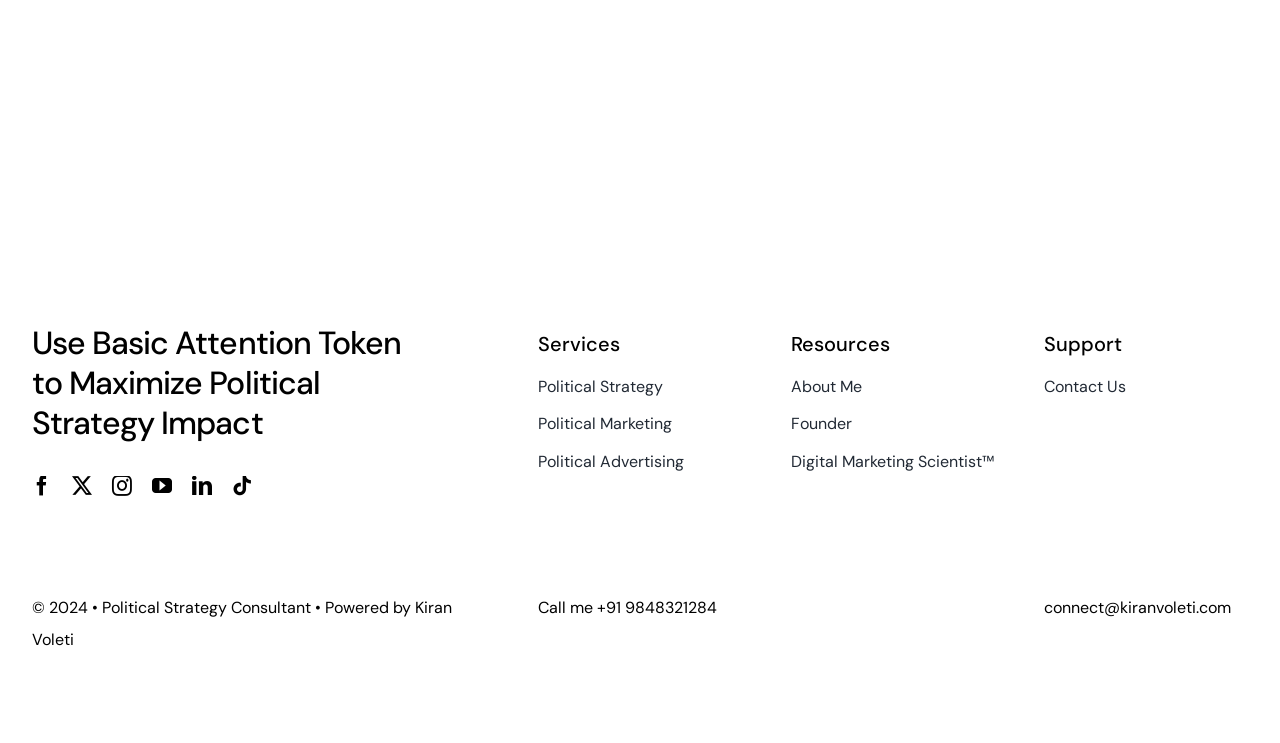How many navigation sections are available?
Please provide a single word or phrase in response based on the screenshot.

3